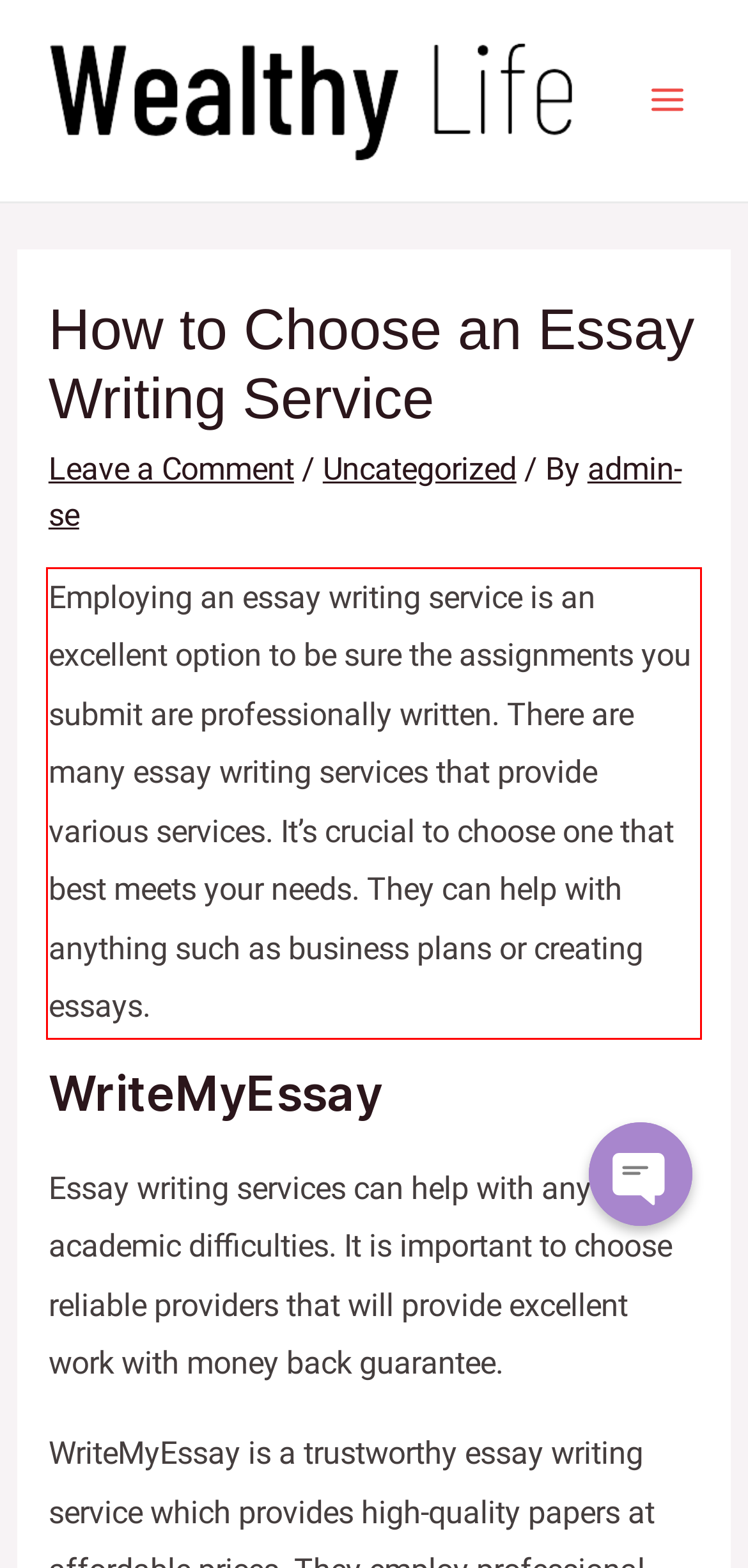Given a screenshot of a webpage containing a red bounding box, perform OCR on the text within this red bounding box and provide the text content.

Employing an essay writing service is an excellent option to be sure the assignments you submit are professionally written. There are many essay writing services that provide various services. It’s crucial to choose one that best meets your needs. They can help with anything such as business plans or creating essays.